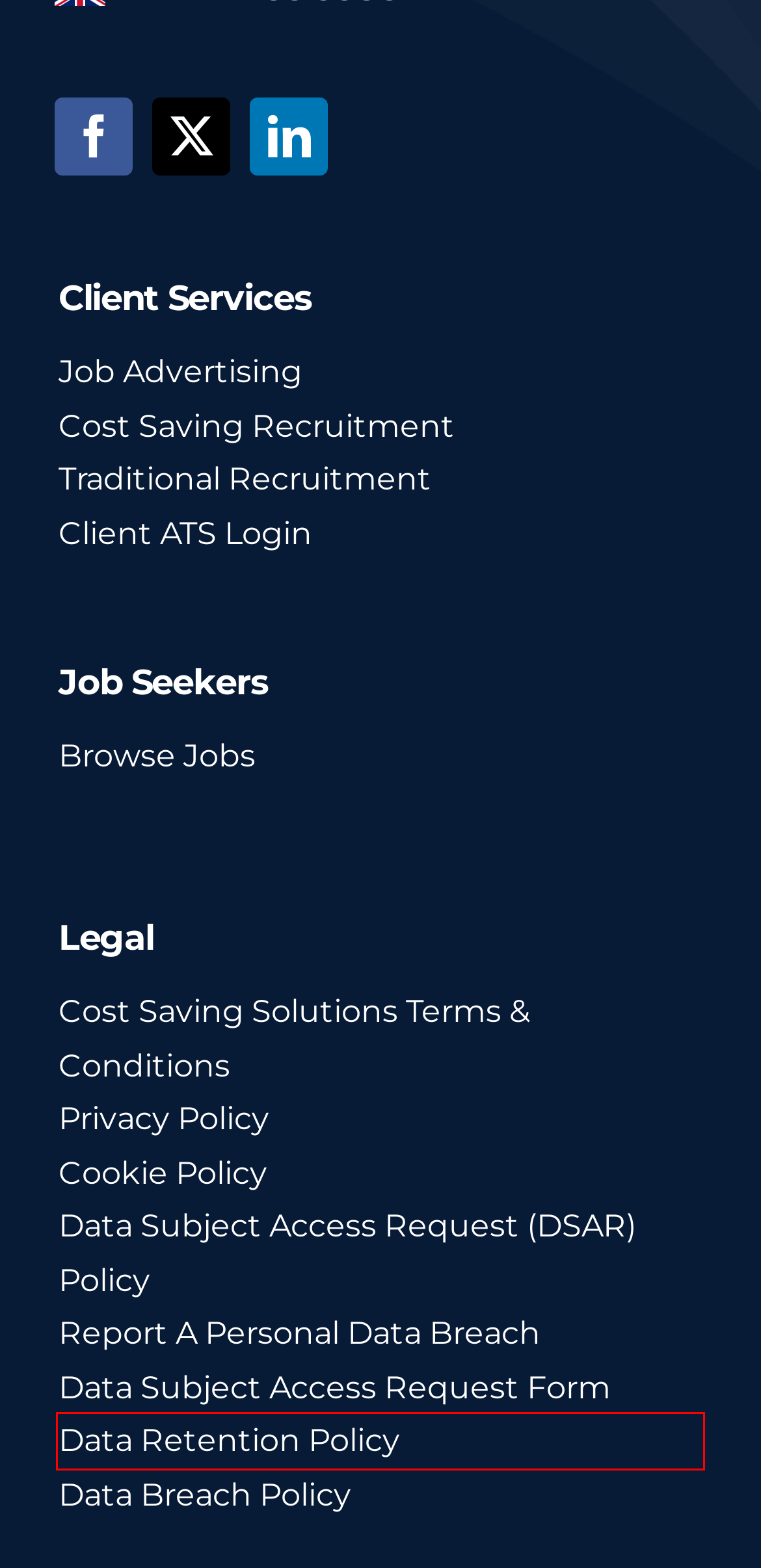Examine the screenshot of a webpage with a red bounding box around a UI element. Select the most accurate webpage description that corresponds to the new page after clicking the highlighted element. Here are the choices:
A. Cost Saving Solutions Terms & Conditions - NTICE
B. Job Advertising - Across Multiple Job Boards - Ntice
C. Data Retention Policy - NTICE
D. Report A Personal Data Breach - NTICE
E. Cookie Policy - NTICE
F. Privacy Policy - NTICE
G. Traditional Recruitment - Recruitment Processes - Ntice Sourcing Solution
H. Data Breach Policy - NTICE

C